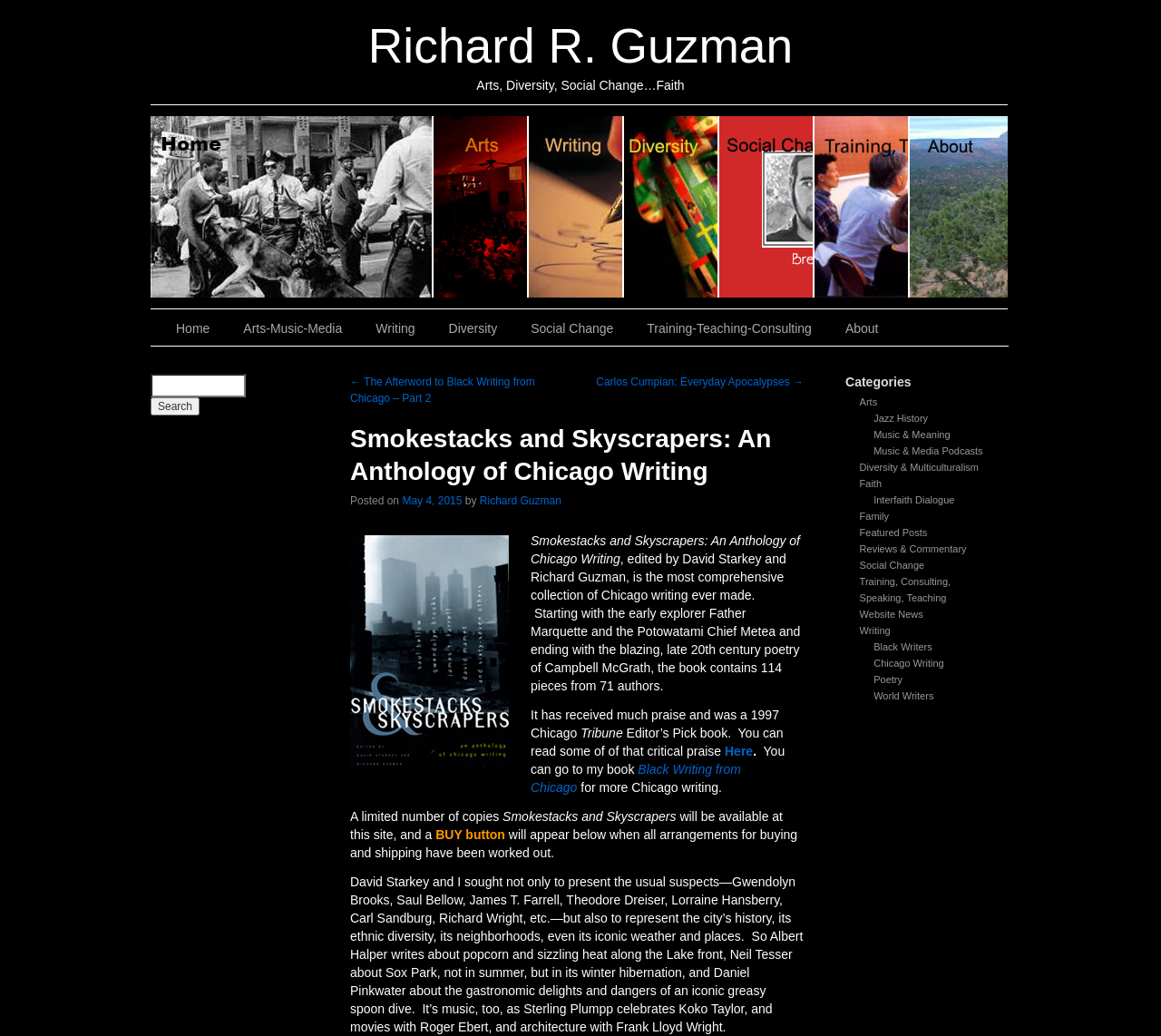What is the name of the Potowatami Chief mentioned in the book?
Using the image, answer in one word or phrase.

Metea